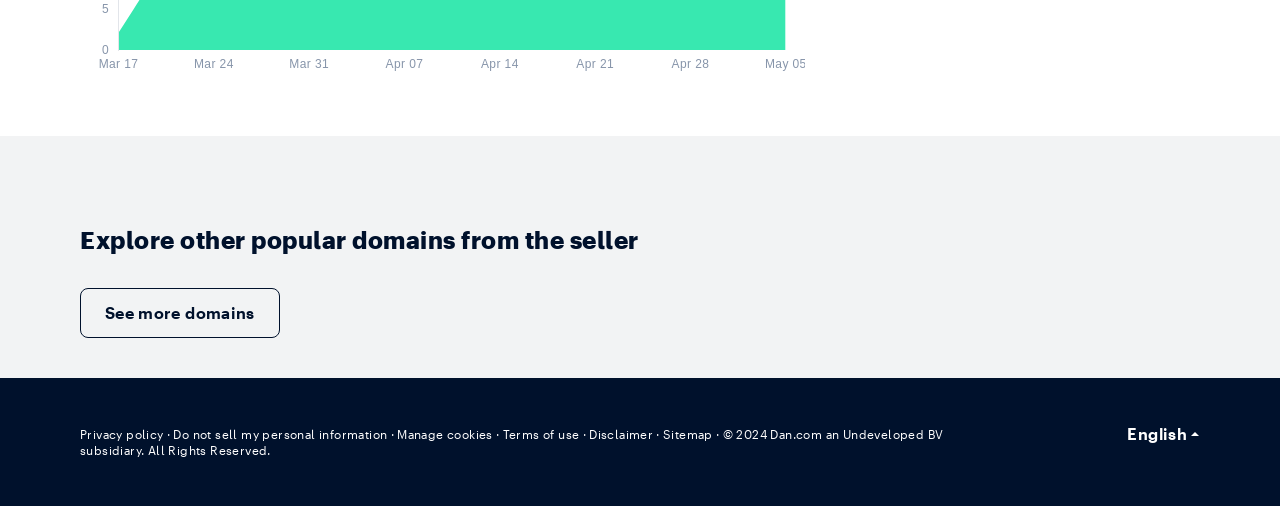Identify the bounding box coordinates for the element that needs to be clicked to fulfill this instruction: "View more domains". Provide the coordinates in the format of four float numbers between 0 and 1: [left, top, right, bottom].

[0.062, 0.569, 0.218, 0.668]